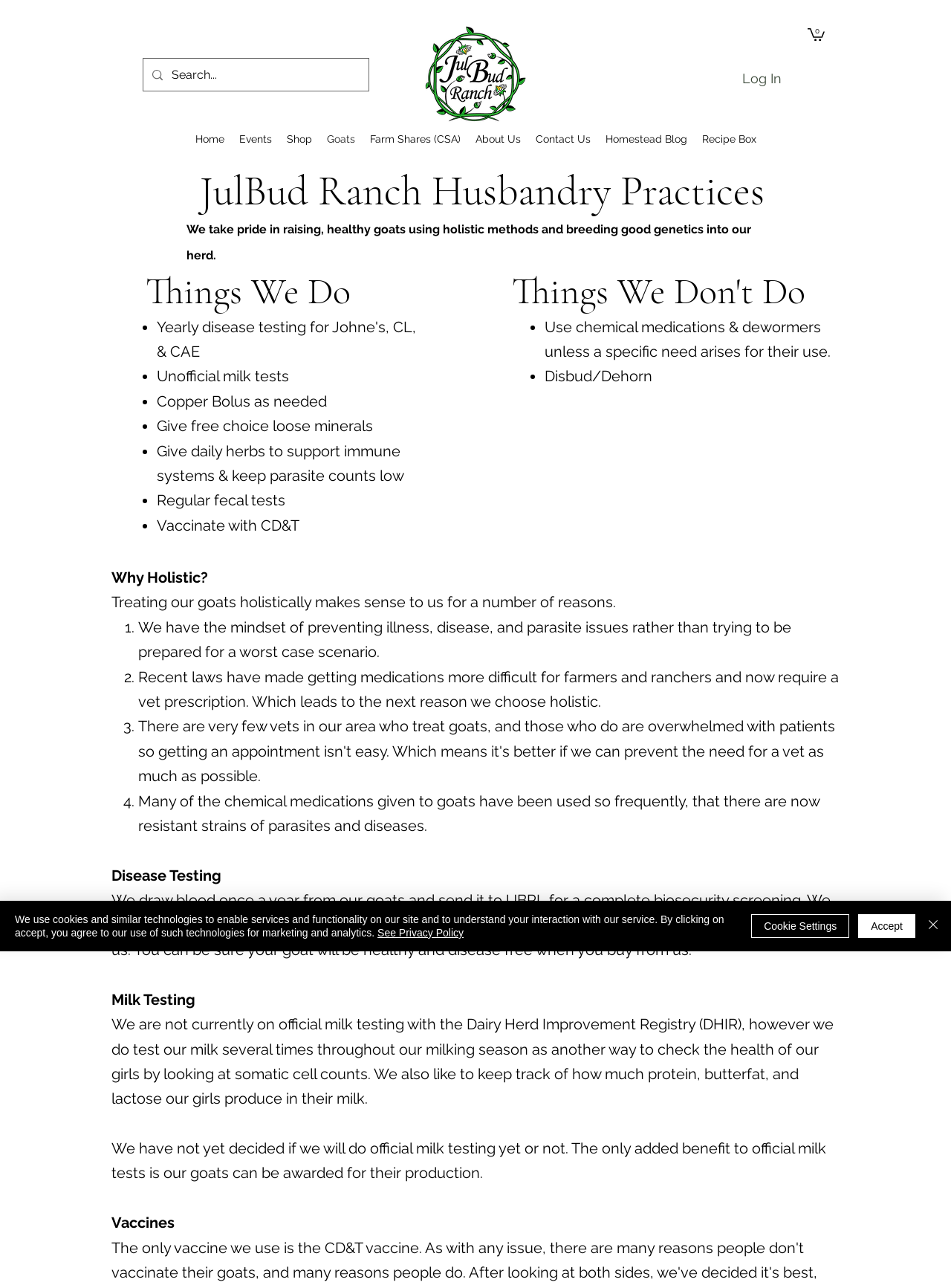Show the bounding box coordinates of the element that should be clicked to complete the task: "Search for something".

[0.181, 0.046, 0.355, 0.071]